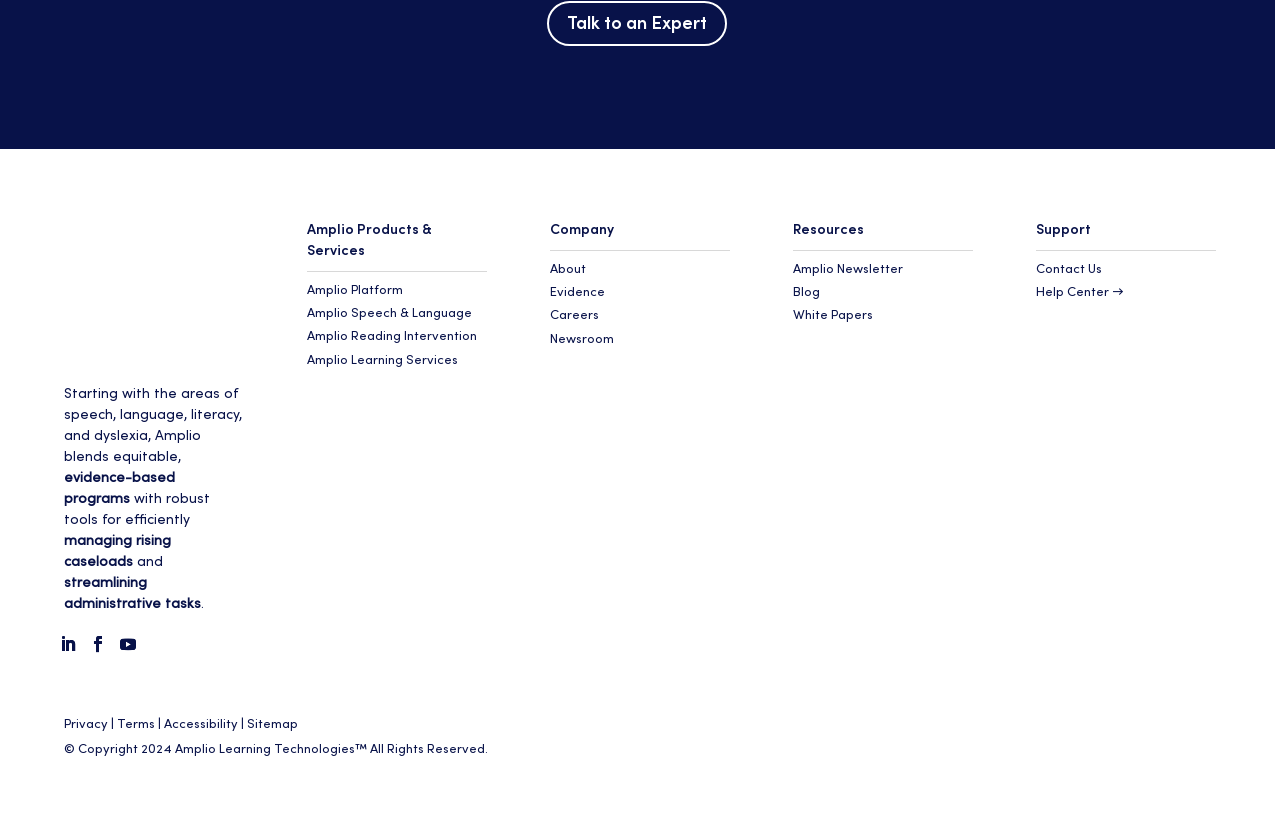How many social media links are at the bottom of the page?
From the image, respond using a single word or phrase.

3